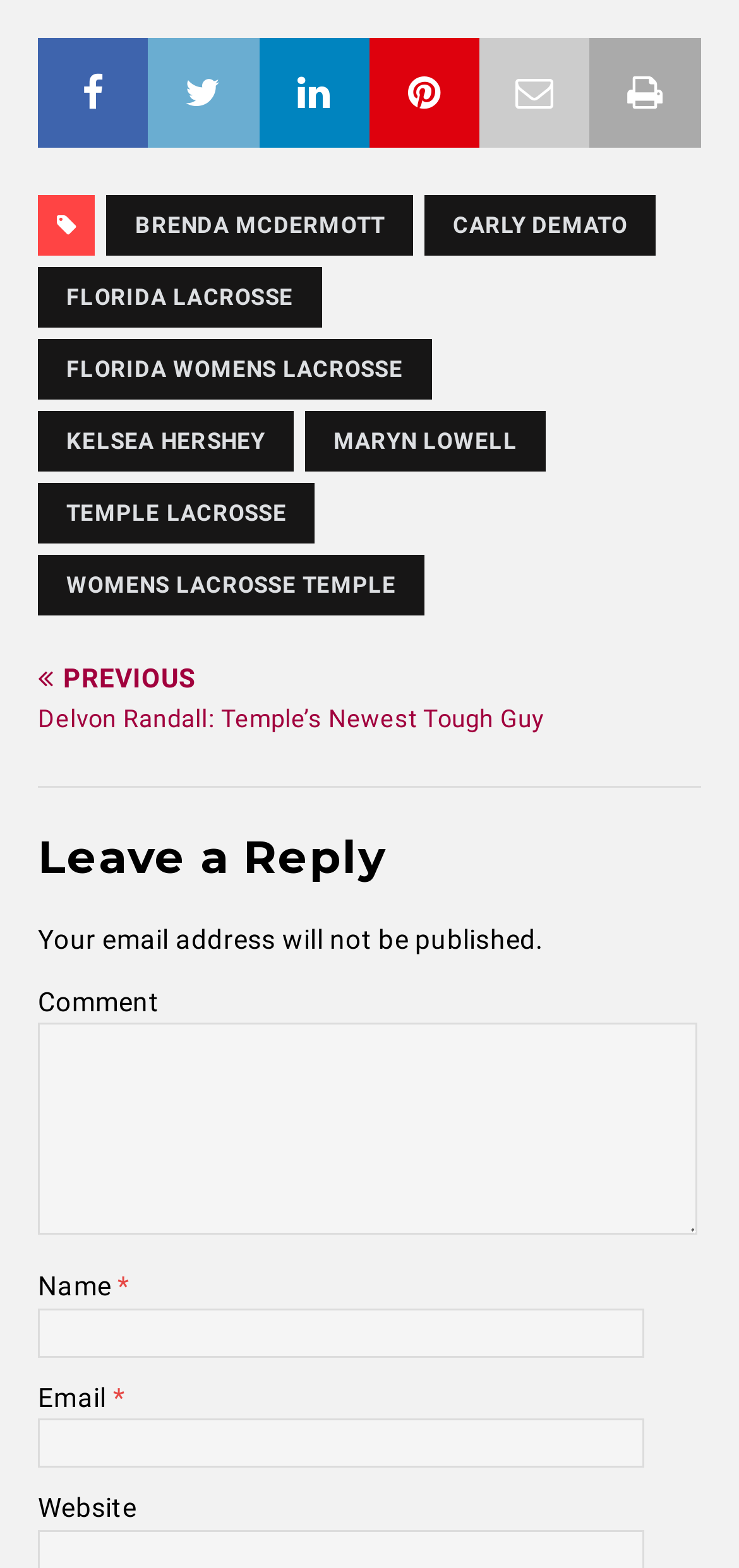What is the name of the first lacrosse team mentioned?
Using the image as a reference, answer the question with a short word or phrase.

Florida Lacrosse